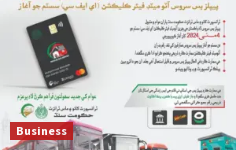Answer with a single word or phrase: 
What is the purpose of the initiative?

Enhance public transport efficiency and user convenience